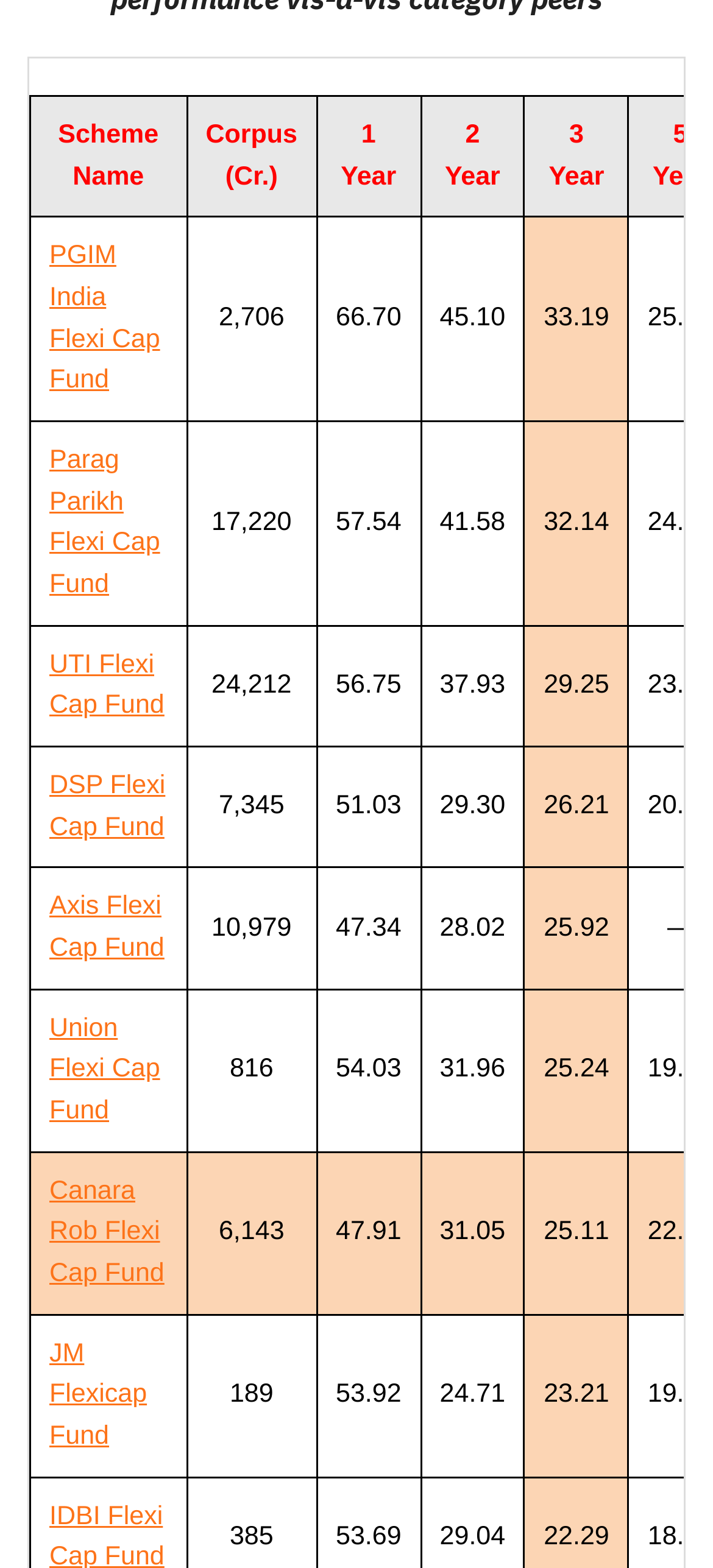Locate the coordinates of the bounding box for the clickable region that fulfills this instruction: "Click on PGIM India Flexi Cap Fund".

[0.069, 0.154, 0.224, 0.252]